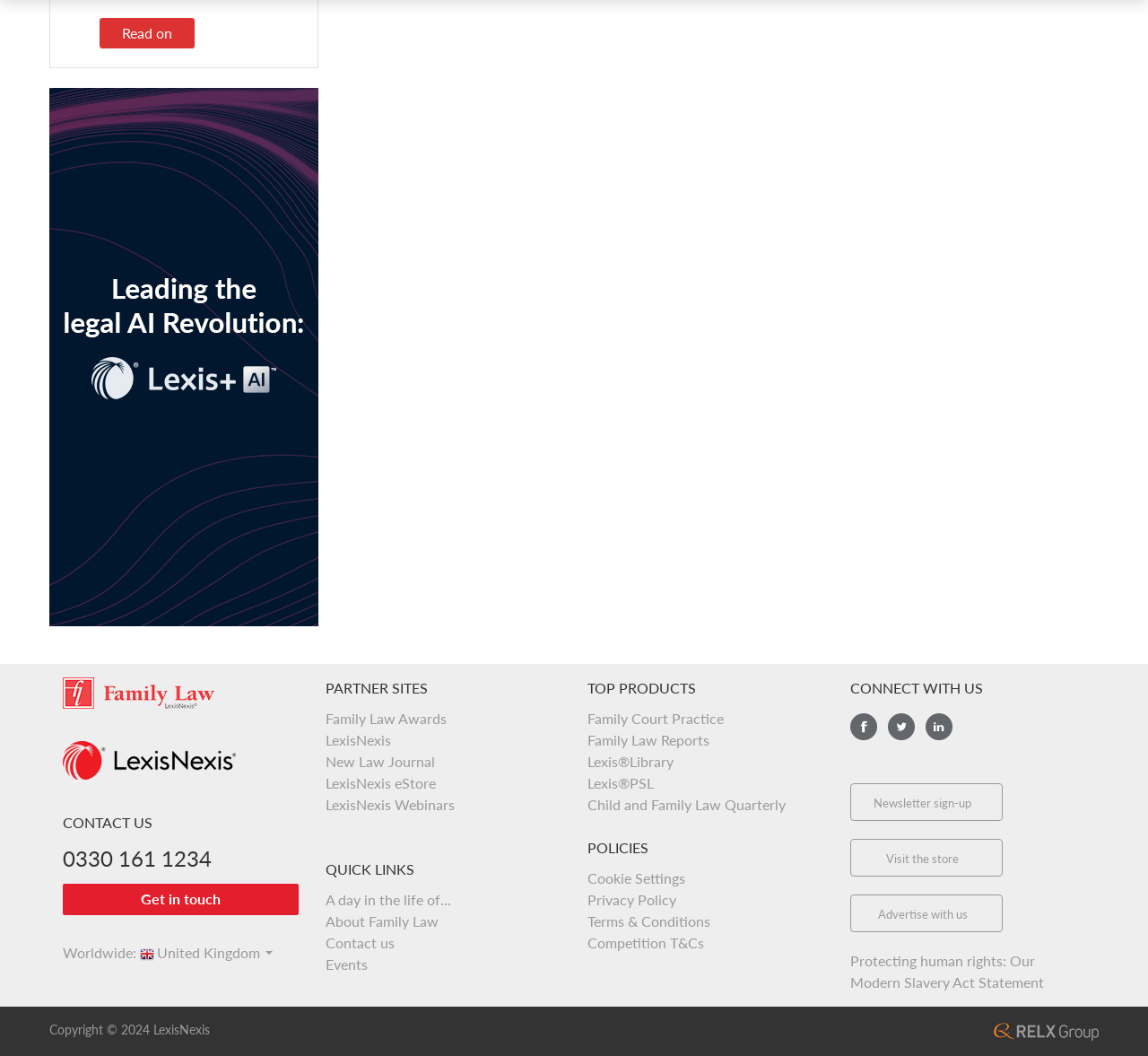Give a one-word or short-phrase answer to the following question: 
What is the phone number to contact?

0330 161 1234